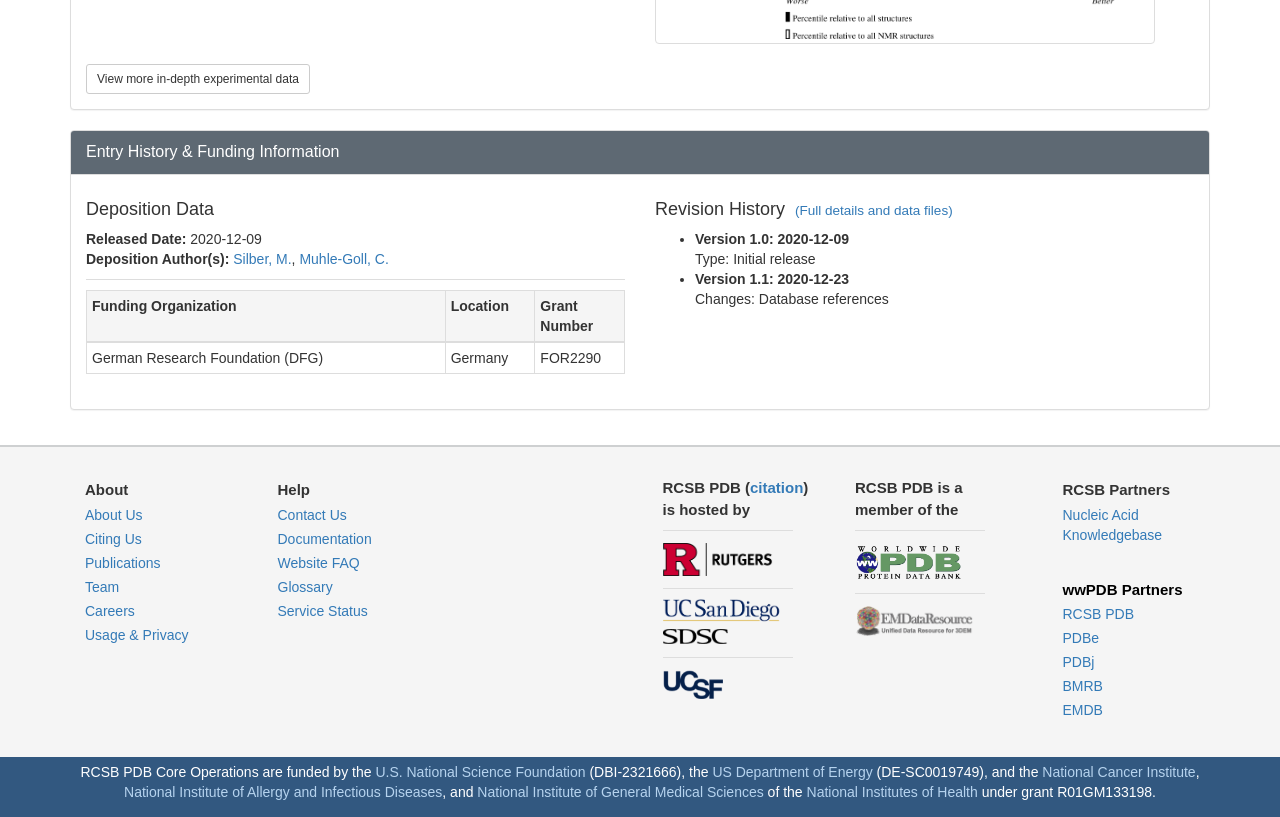Please provide a brief answer to the following inquiry using a single word or phrase:
What is the deposition date?

2020-12-09